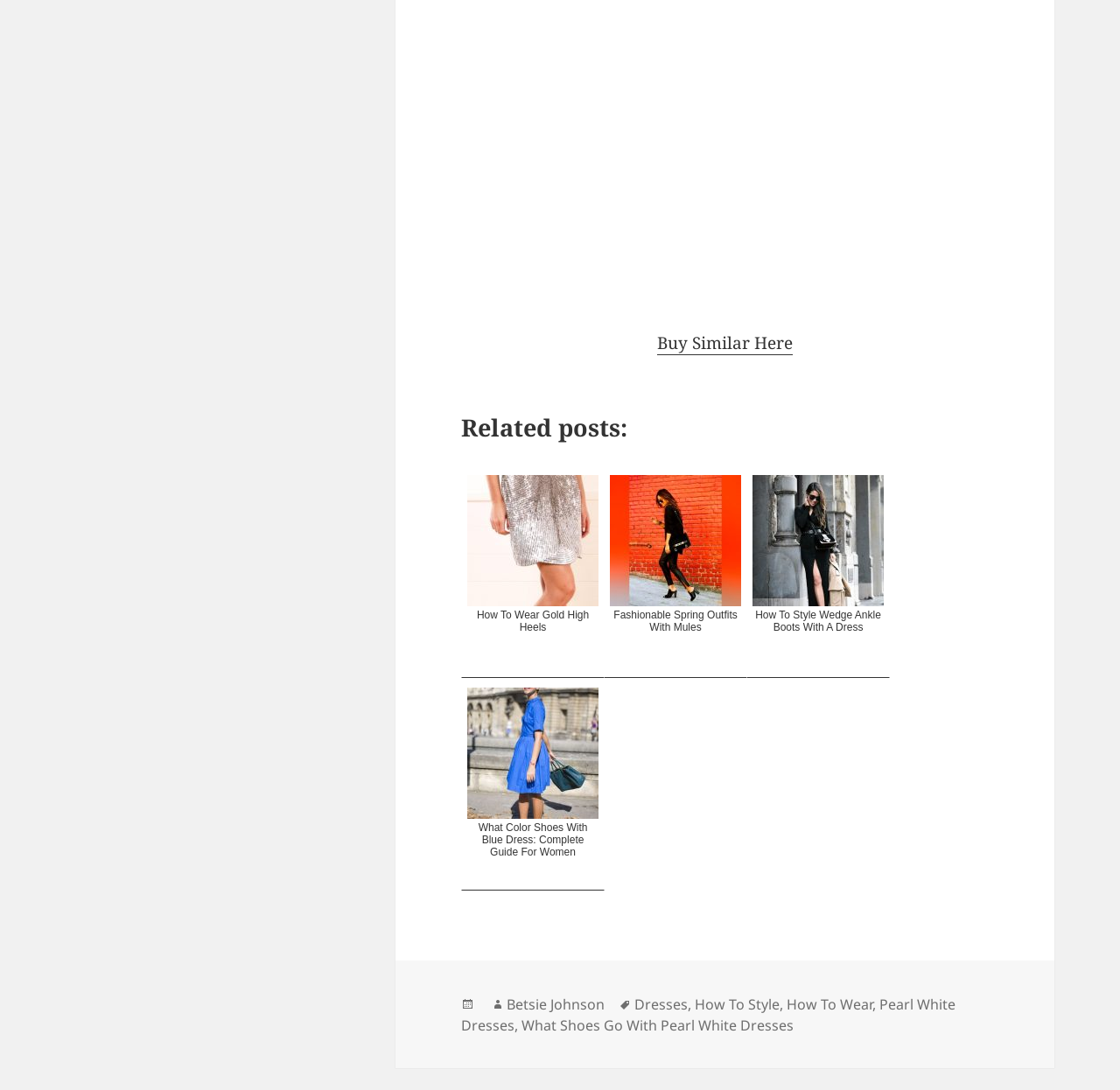Identify the bounding box coordinates of the area you need to click to perform the following instruction: "Click on 'Buy Similar Here'".

[0.586, 0.304, 0.708, 0.326]